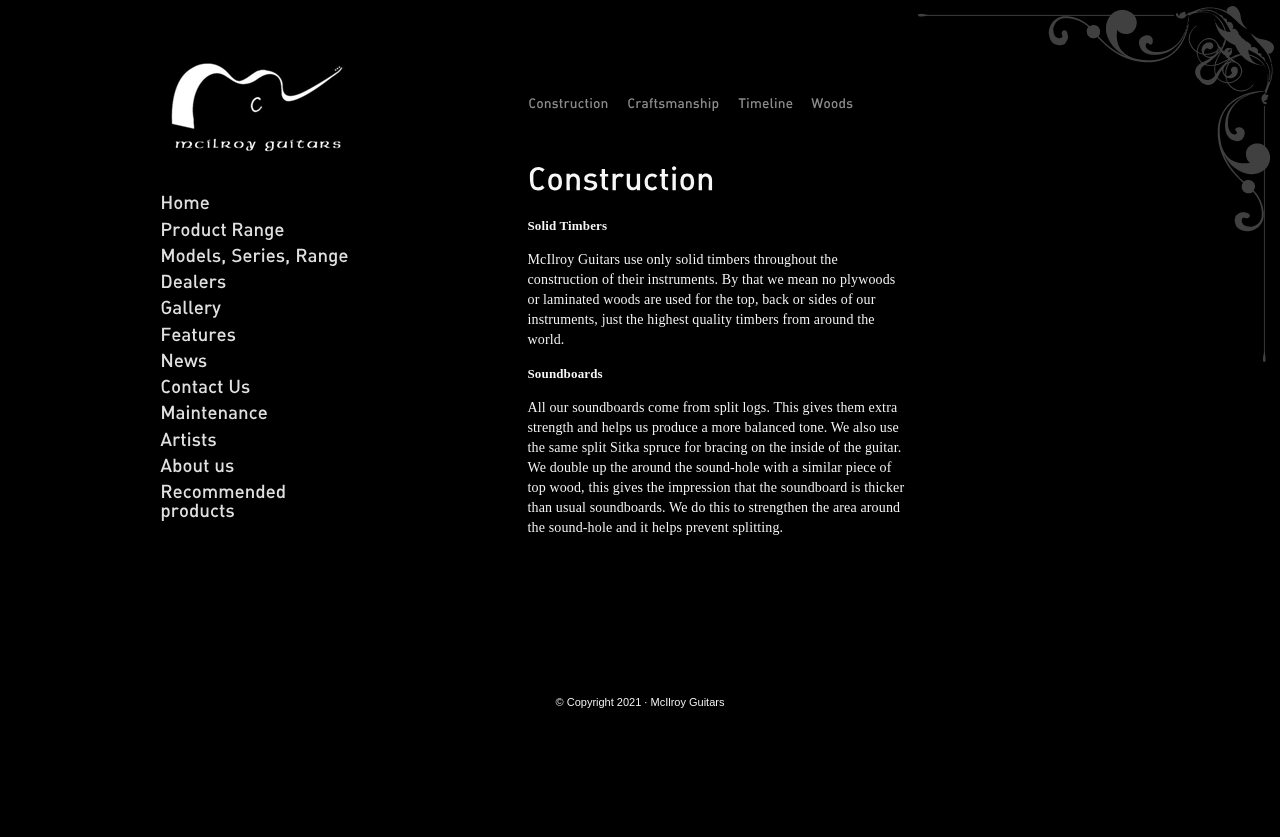Please determine the bounding box coordinates of the element to click on in order to accomplish the following task: "Click on the 'Contact Us' link". Ensure the coordinates are four float numbers ranging from 0 to 1, i.e., [left, top, right, bottom].

[0.086, 0.45, 0.285, 0.477]